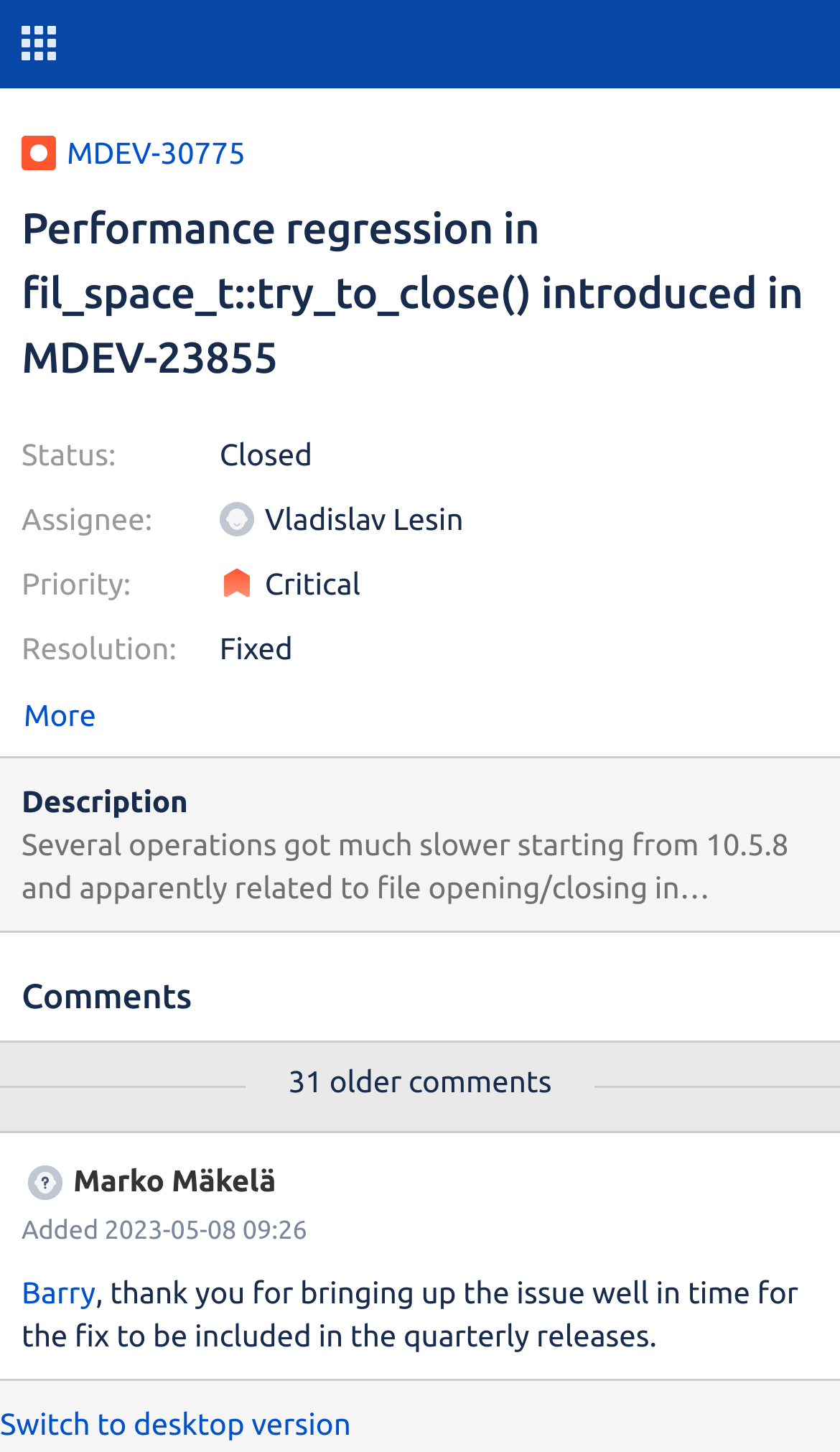Please study the image and answer the question comprehensively:
Who added the latest comment?

I found the answer by examining the text 'Marko Mäkelä' and 'Added 2023-05-08 09:26' on the webpage, which indicates that Marko Mäkelä added the latest comment.